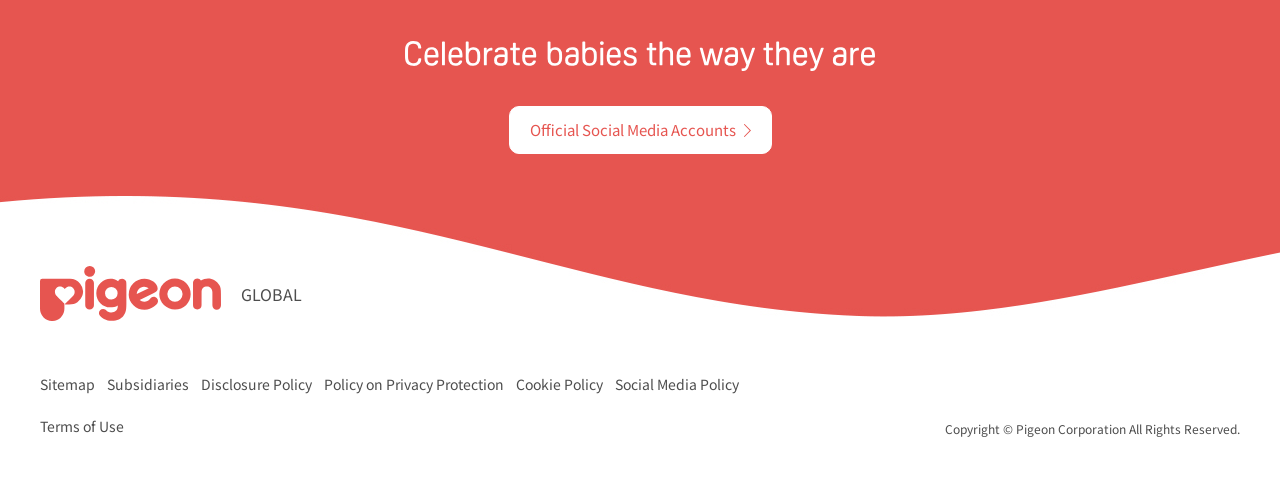What is the slogan on the image?
Using the image, respond with a single word or phrase.

Celebrate babies the way they are